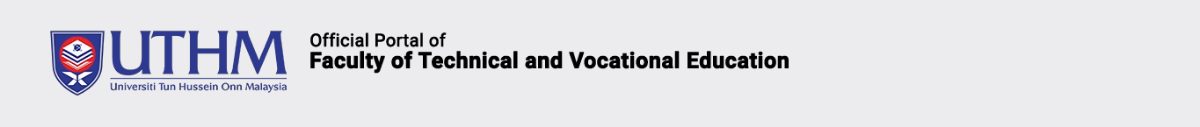What is the faculty's role in education?
Look at the image and answer the question with a single word or phrase.

Training educators and professionals